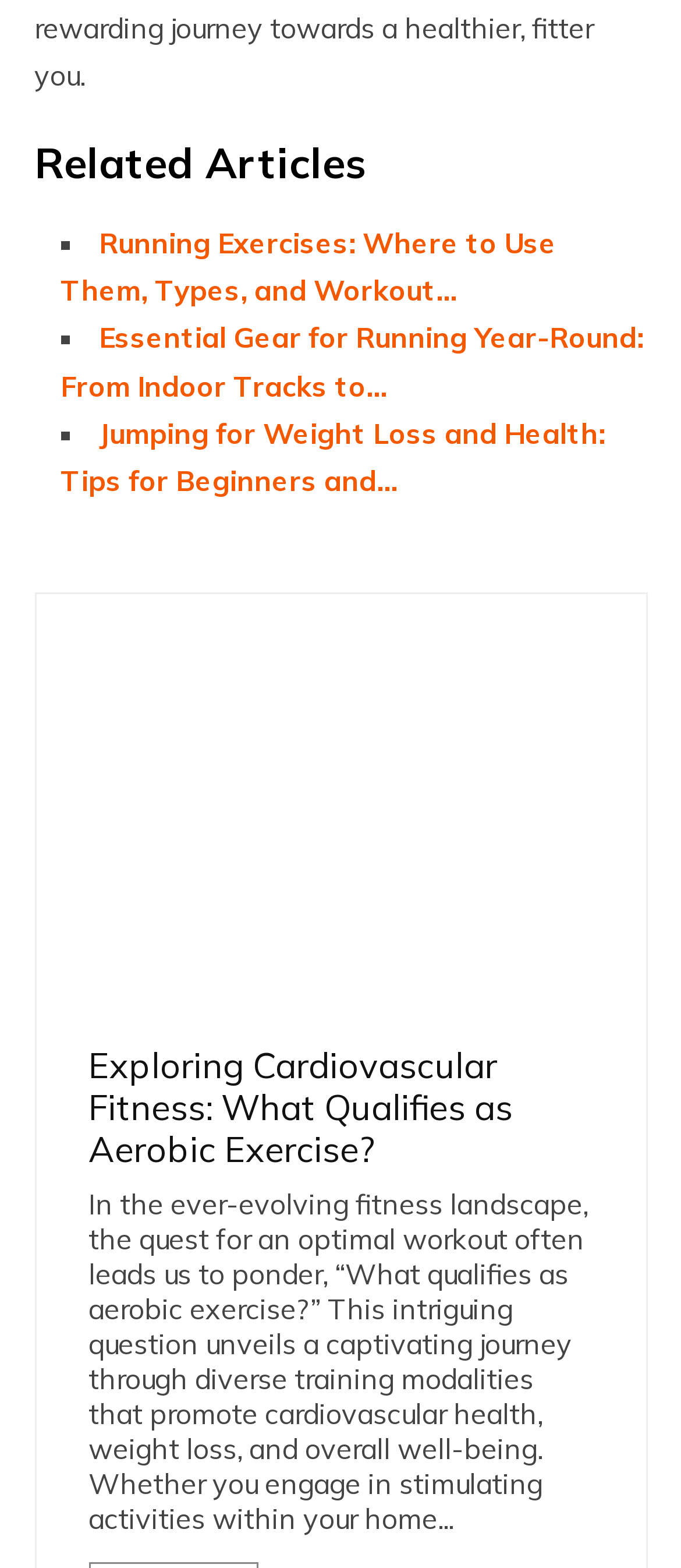Is the main article a brief summary or a detailed text?
Look at the screenshot and respond with one word or a short phrase.

Detailed text